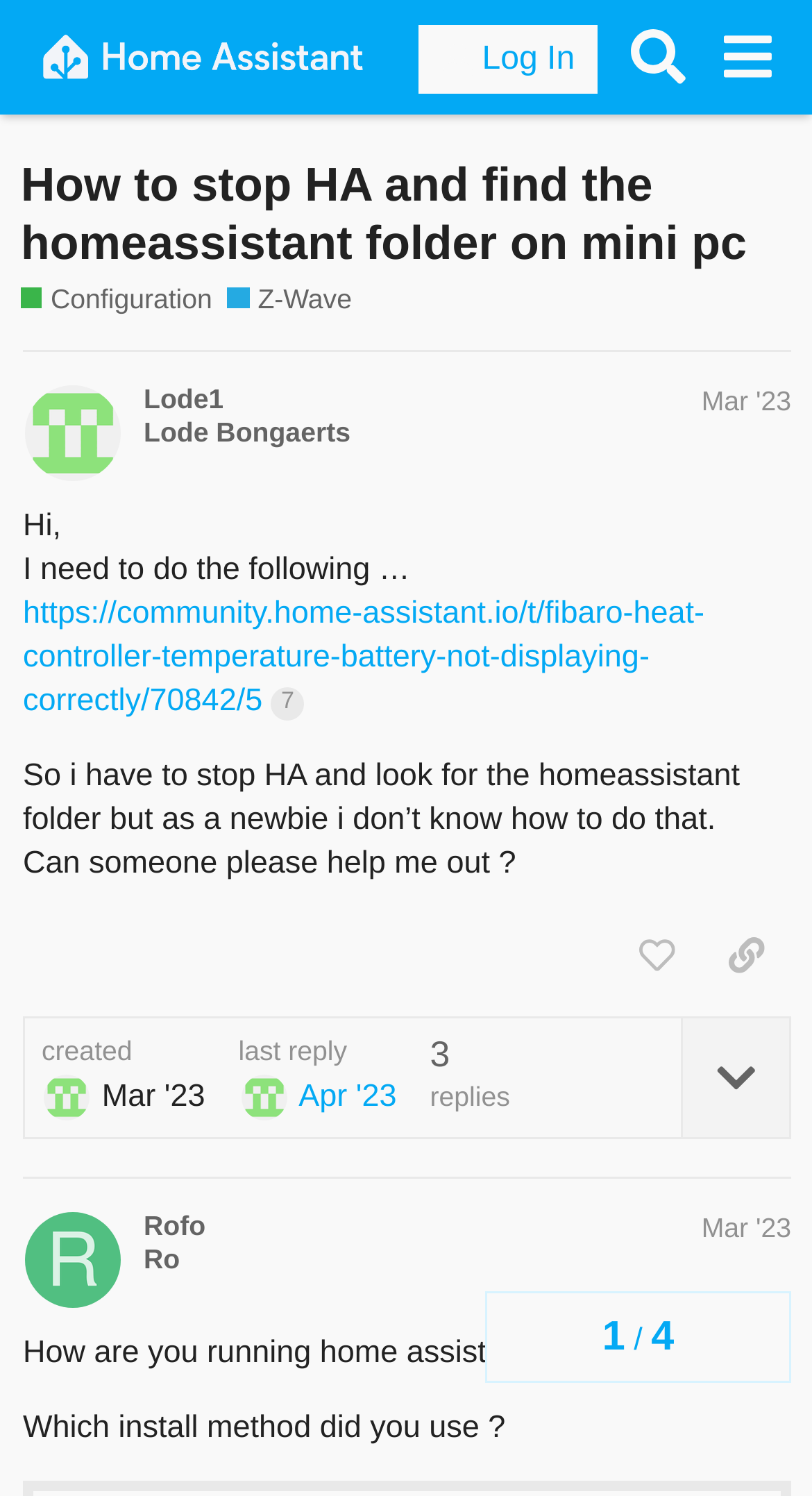Based on the visual content of the image, answer the question thoroughly: Who is the author of the first post?

The author of the first post can be found in the heading of the post, which says 'Lode1 Lode Bongaerts Mar '23'.